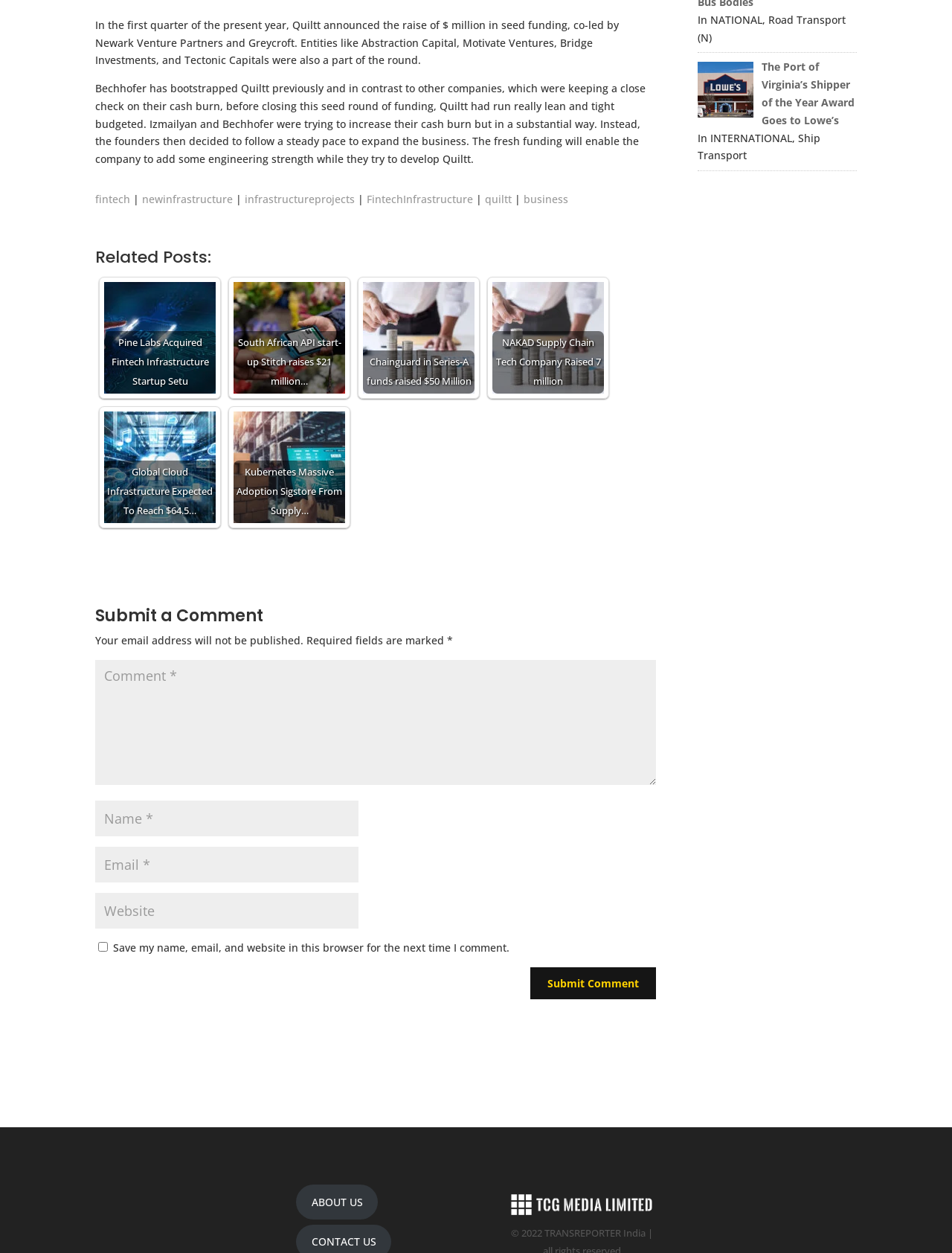Indicate the bounding box coordinates of the element that needs to be clicked to satisfy the following instruction: "visit Protect The Source". The coordinates should be four float numbers between 0 and 1, i.e., [left, top, right, bottom].

None